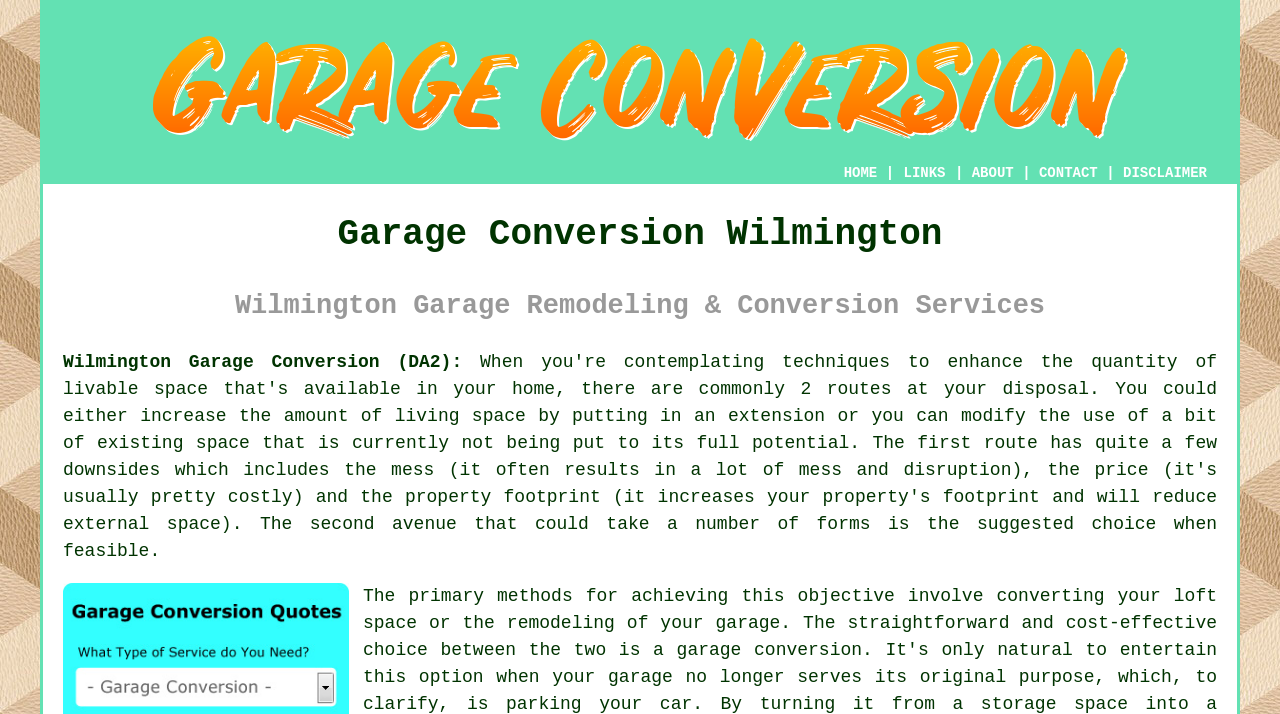Generate an in-depth caption that captures all aspects of the webpage.

The webpage is about garage conversion services in Wilmington, Kent. At the top, there is a large image taking up most of the width, showcasing a garage conversion. Below the image, there is a navigation menu with five links: "HOME", "ABOUT", "CONTACT", and "DISCLAIMER", separated by vertical lines. 

The main content area is divided into two sections. On the left, there are two headings: "Garage Conversion Wilmington" and "Wilmington Garage Remodeling & Conversion Services". Below these headings, there is a link "Wilmington Garage Conversion (DA2):". 

On the right side of the main content area, there is a block of text that discusses the benefits of garage conversion, mentioning that it is a cost-effective way to extend living space. The text also includes a link to "garage conversion" services. Overall, the webpage has a simple and clean layout, with a focus on providing information about garage conversion services in Wilmington.